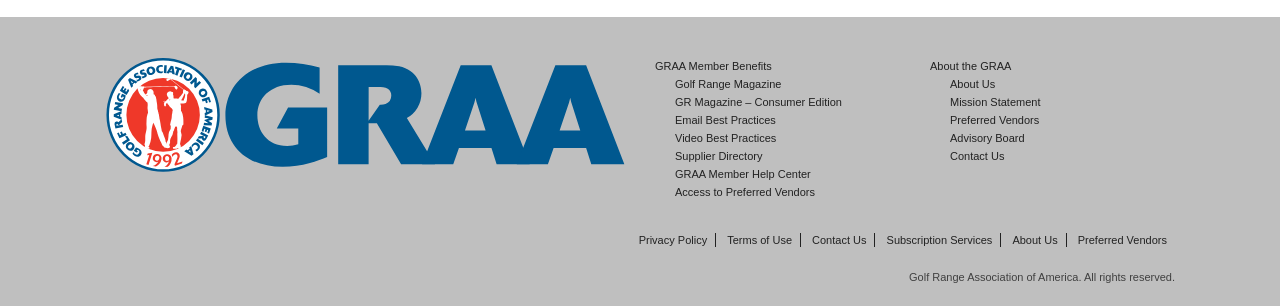Find the bounding box coordinates of the element to click in order to complete this instruction: "Learn About the GRAA". The bounding box coordinates must be four float numbers between 0 and 1, denoted as [left, top, right, bottom].

[0.727, 0.197, 0.79, 0.236]